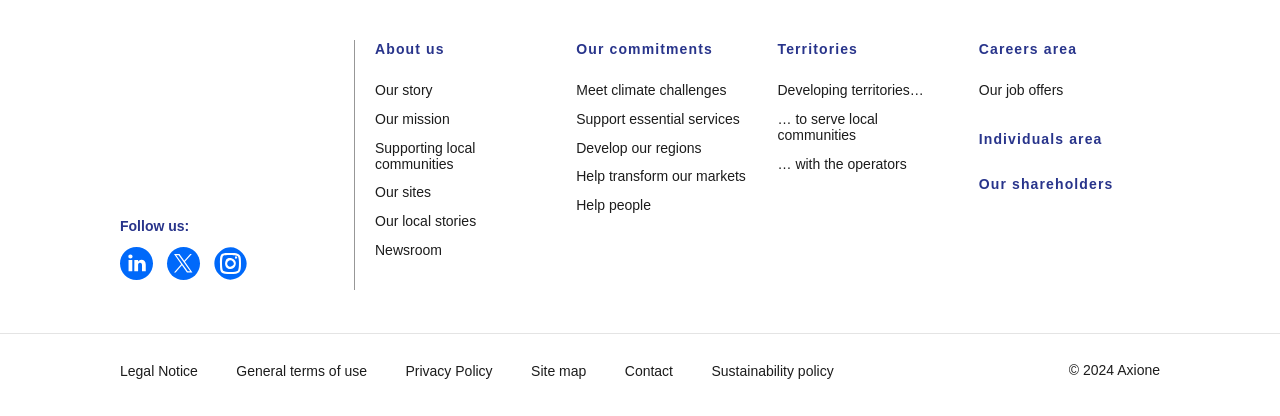Please locate the bounding box coordinates of the element that should be clicked to achieve the given instruction: "View Legal Notice".

[0.094, 0.873, 0.155, 0.911]